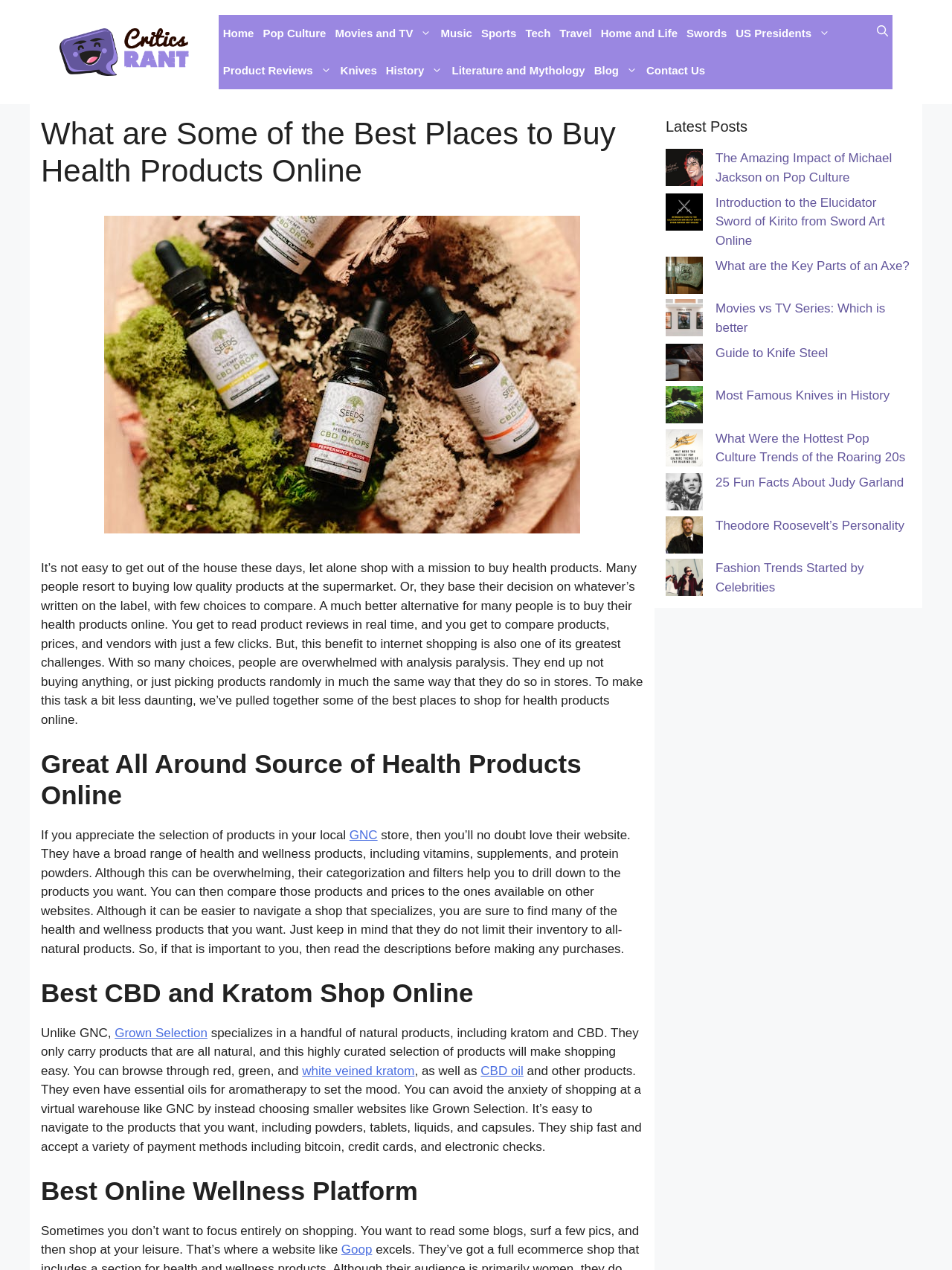Locate the bounding box of the user interface element based on this description: "Fashion Trends Started by Celebrities".

[0.752, 0.442, 0.907, 0.468]